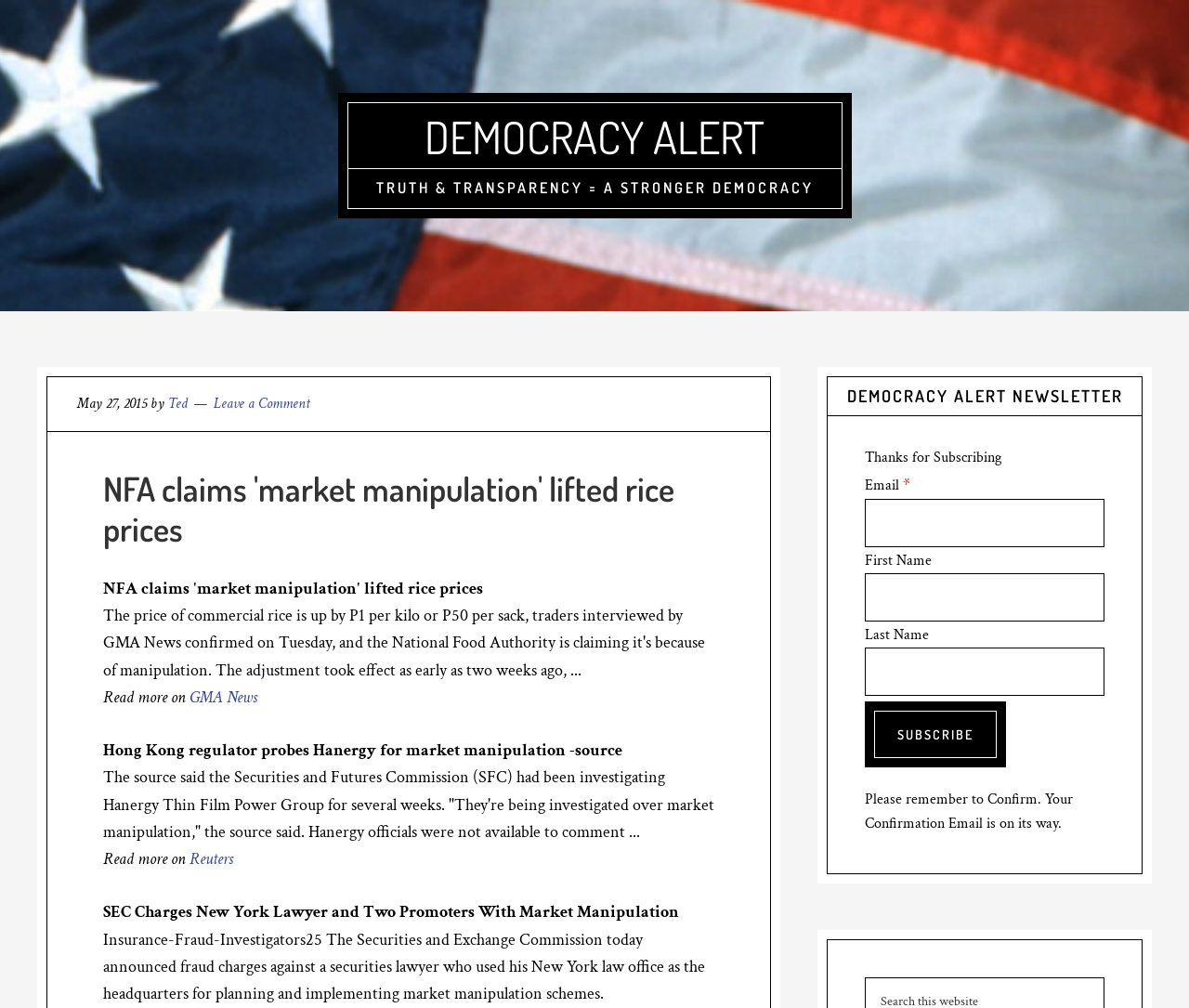Please determine the bounding box coordinates of the section I need to click to accomplish this instruction: "Leave a comment".

[0.18, 0.39, 0.261, 0.41]